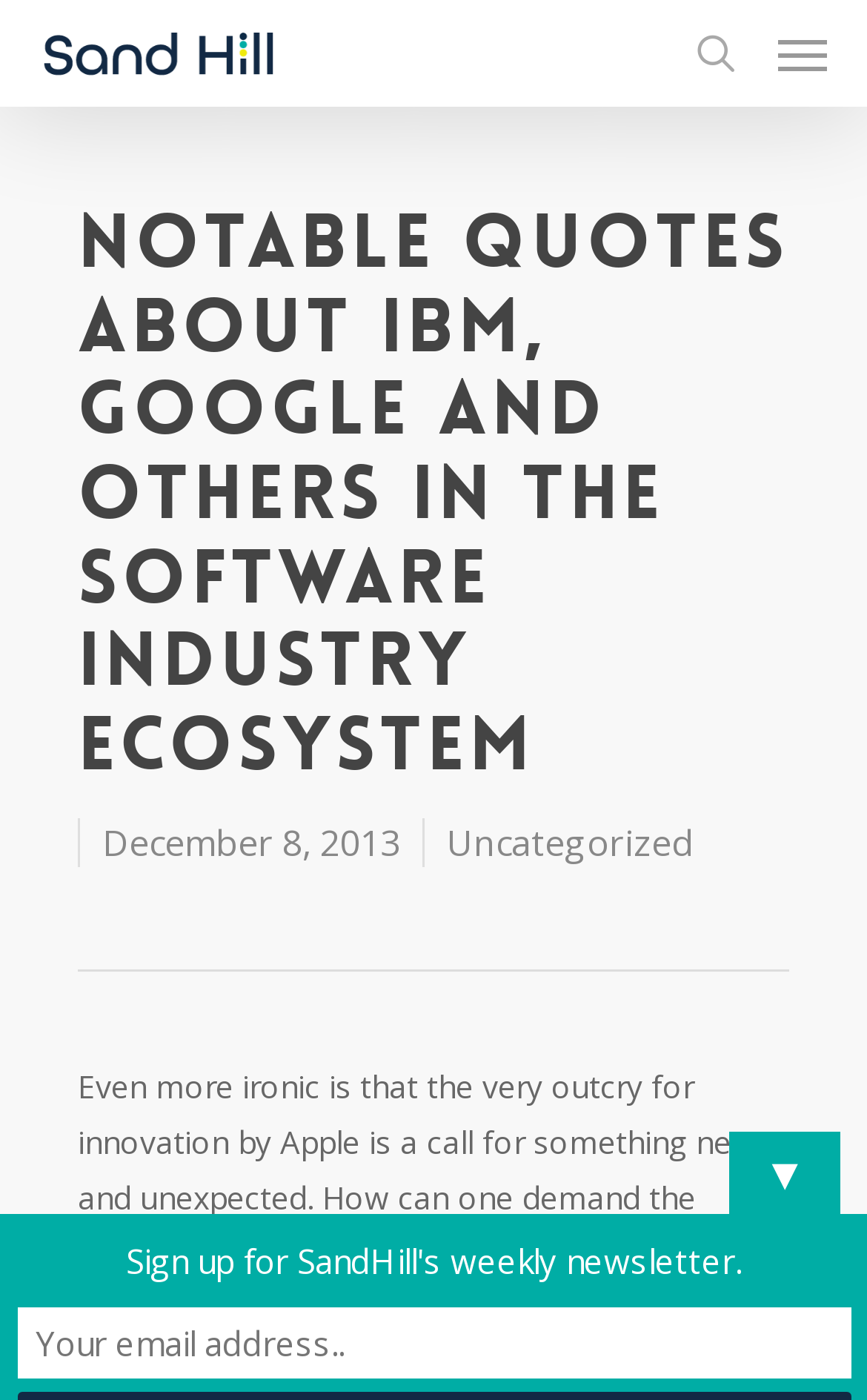Utilize the information from the image to answer the question in detail:
What is the purpose of the textbox?

I determined the answer by looking at the textbox with the text 'Sign up for SandHill's weekly newsletter.' which is likely to be the purpose of the textbox.